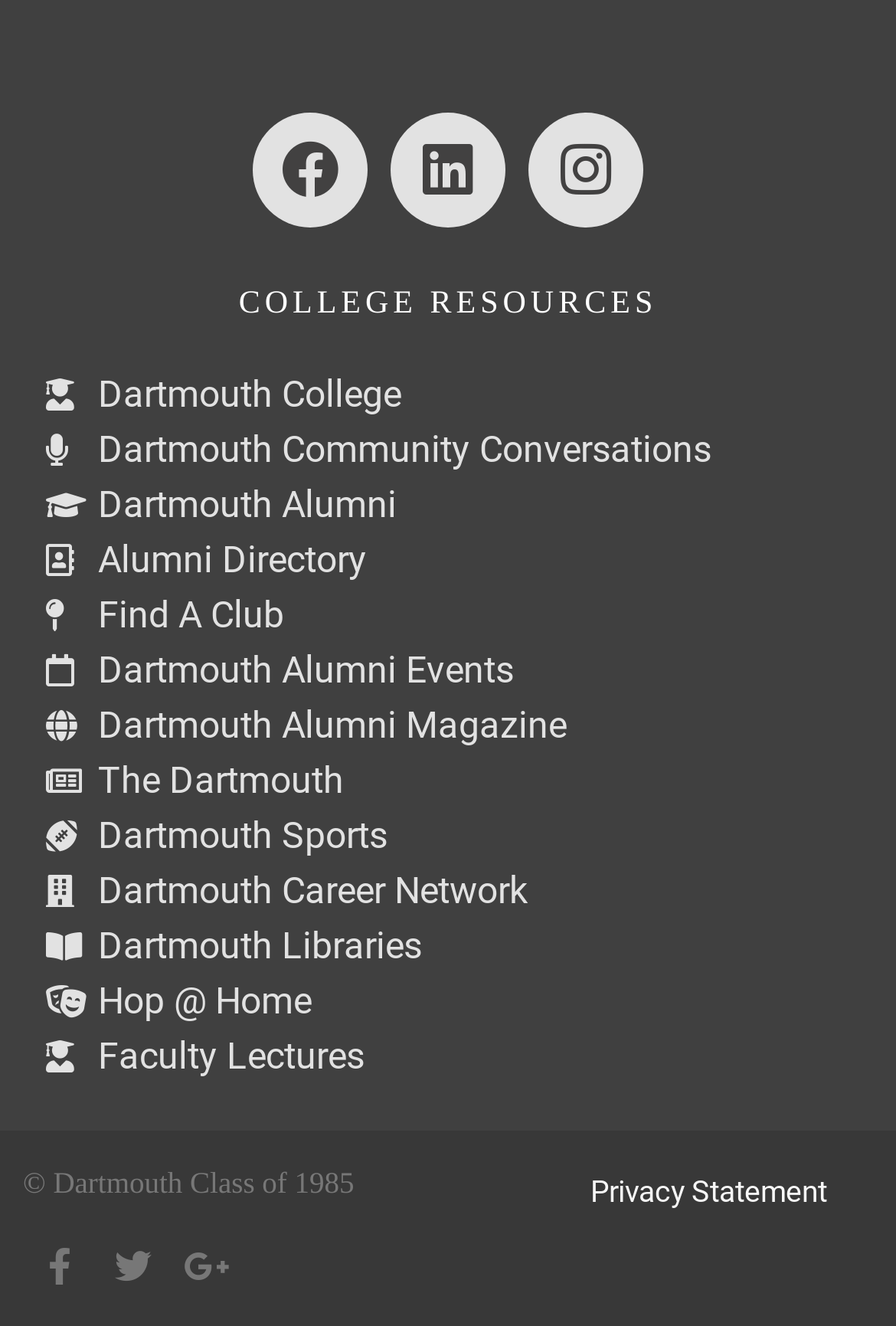What is the platform mentioned alongside 'Instagram'?
Kindly offer a comprehensive and detailed response to the question.

The platform mentioned alongside 'Instagram' can be determined by looking at the heading 'INSTAGRAM' which is displayed on the webpage, indicating that the webpage is related to the Instagram platform.